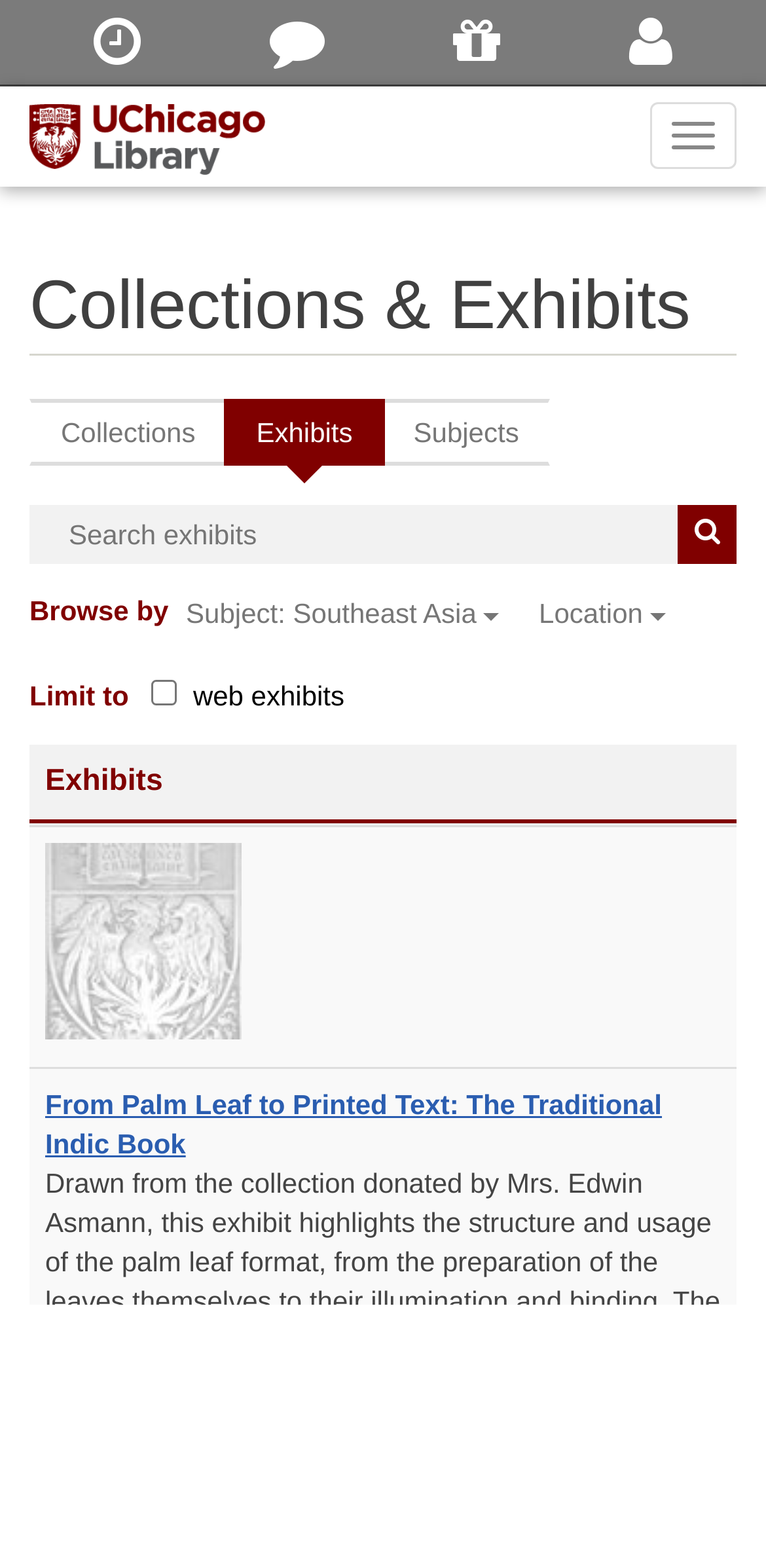Please answer the following question using a single word or phrase: 
What is the name of the exhibit shown in the table?

From Palm Leaf to Printed Text